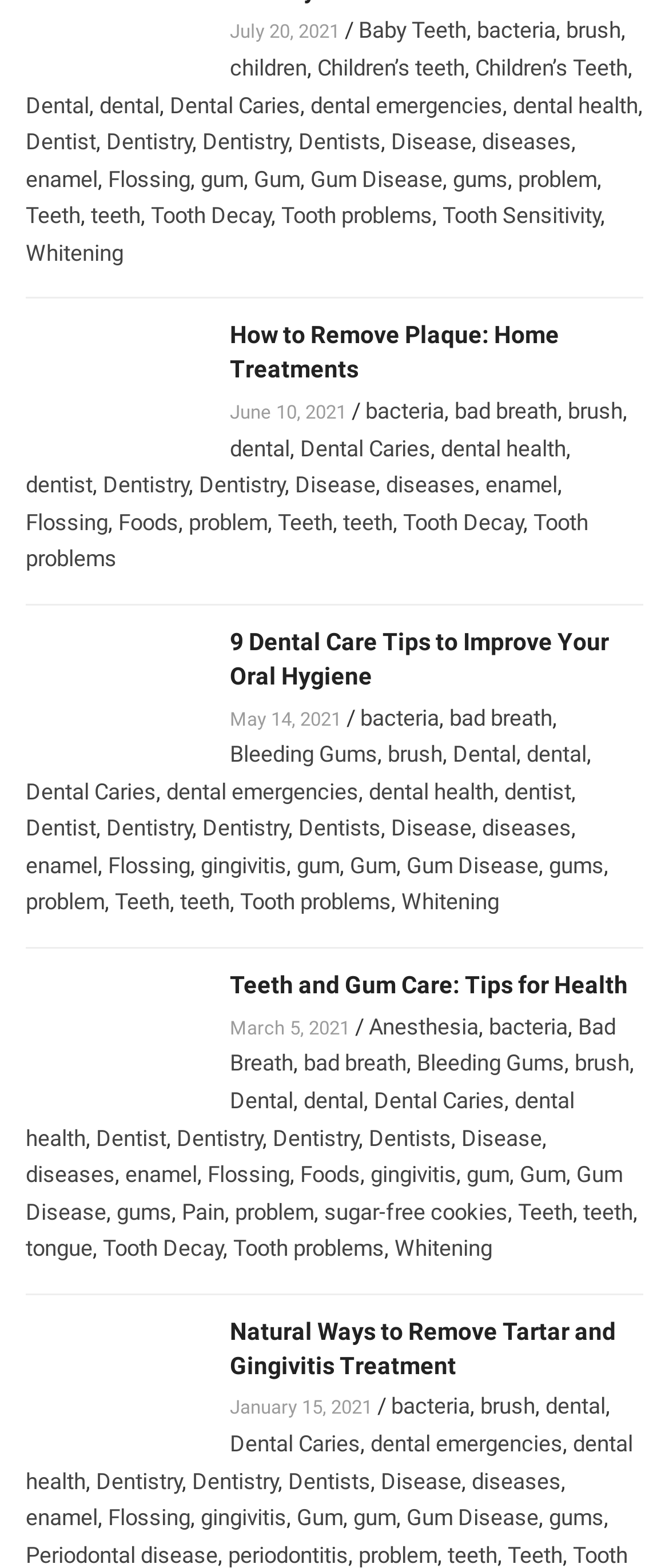Give a concise answer of one word or phrase to the question: 
What is the date of the first article?

July 20, 2021